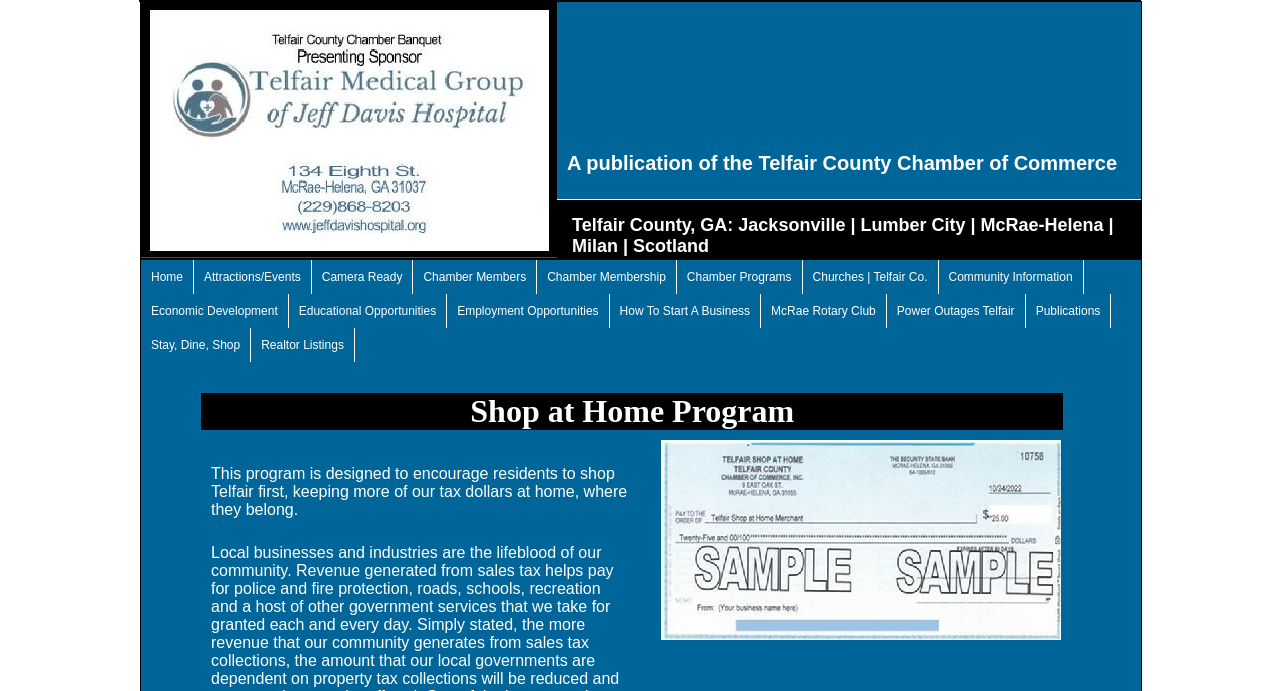Extract the bounding box for the UI element that matches this description: "Publications".

[0.801, 0.425, 0.868, 0.475]